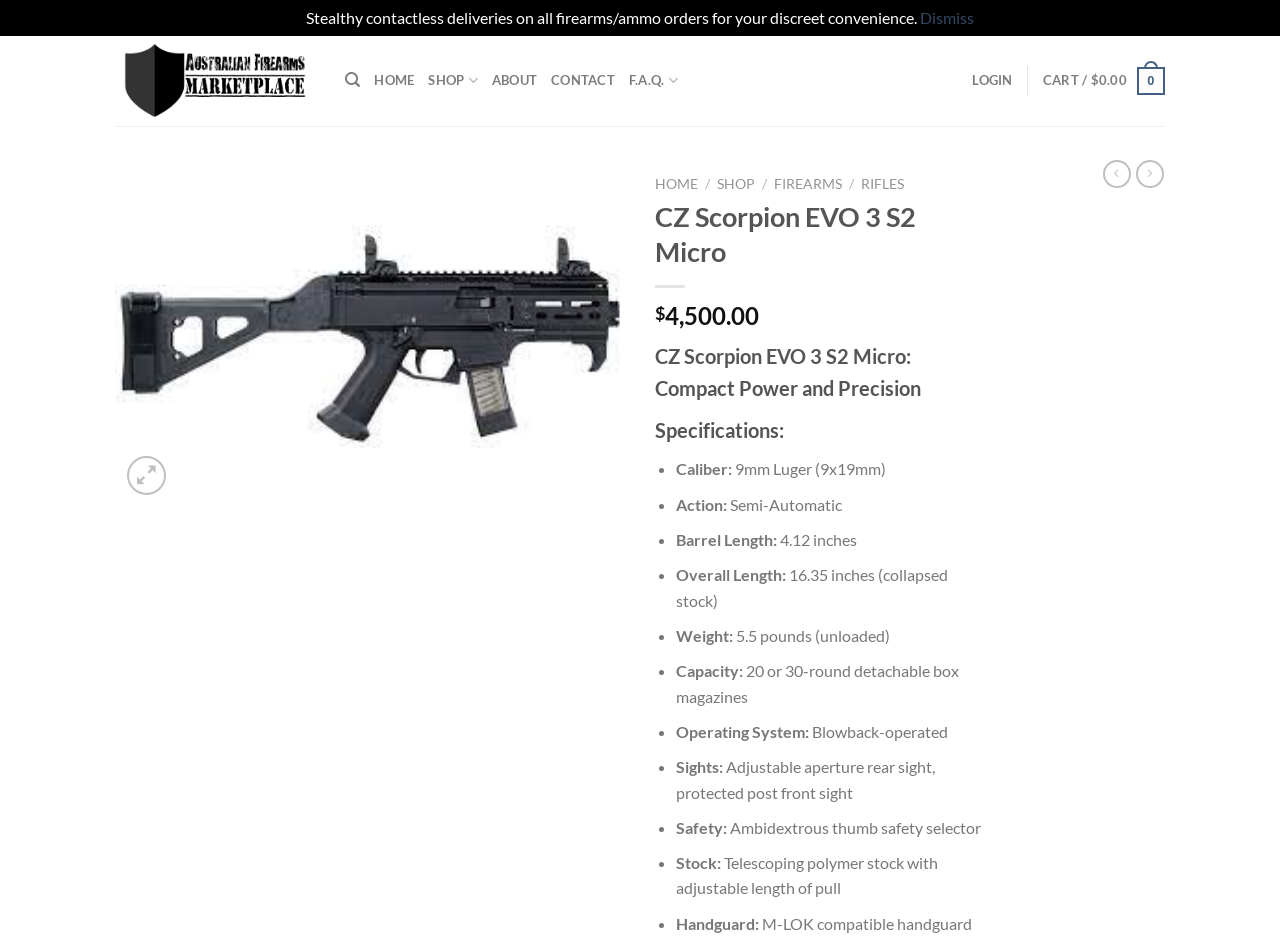Kindly determine the bounding box coordinates for the clickable area to achieve the given instruction: "Learn Spanish online".

None